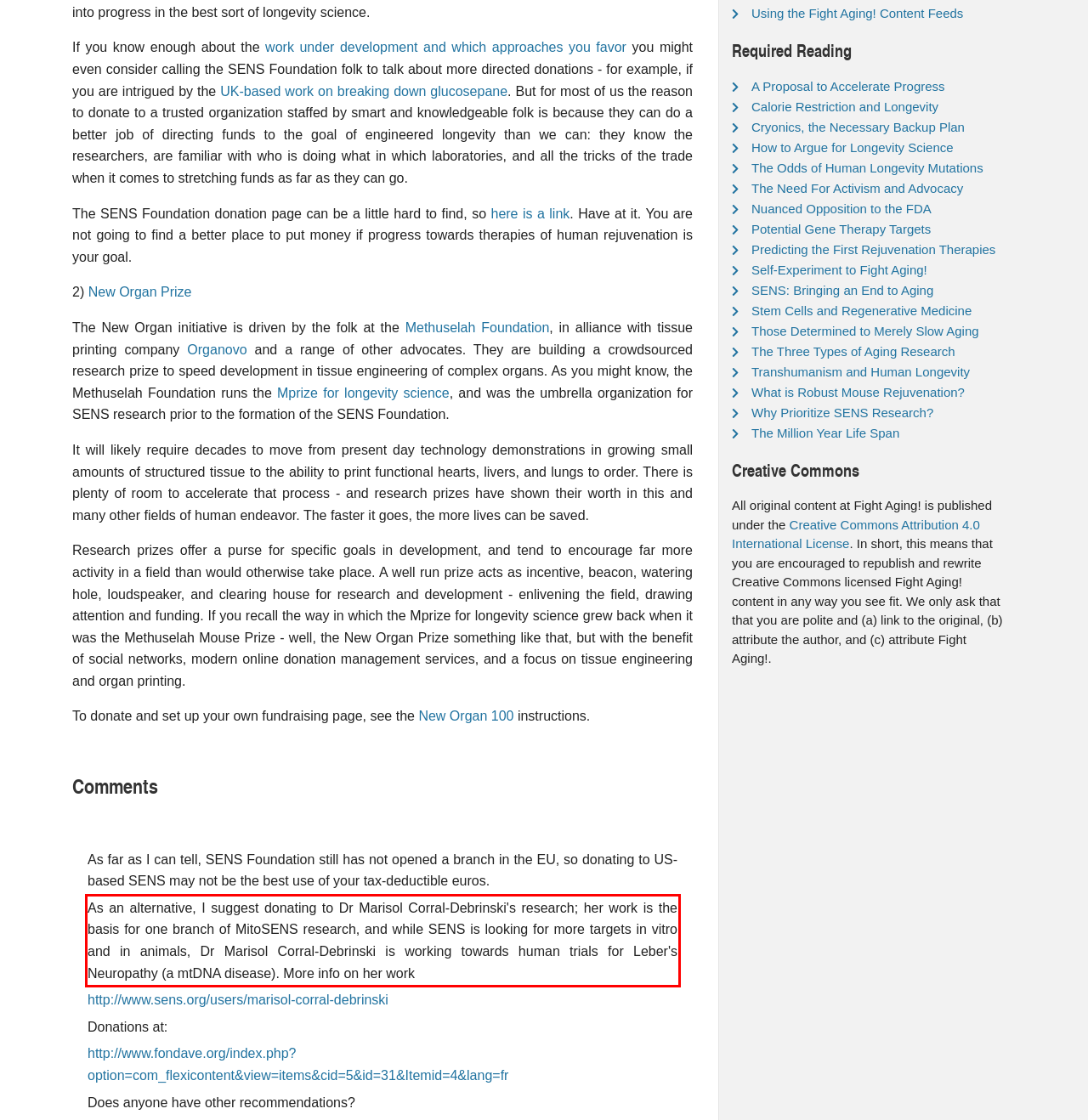You are provided with a screenshot of a webpage containing a red bounding box. Please extract the text enclosed by this red bounding box.

As an alternative, I suggest donating to Dr Marisol Corral-Debrinski's research; her work is the basis for one branch of MitoSENS research, and while SENS is looking for more targets in vitro and in animals, Dr Marisol Corral-Debrinski is working towards human trials for Leber's Neuropathy (a mtDNA disease). More info on her work